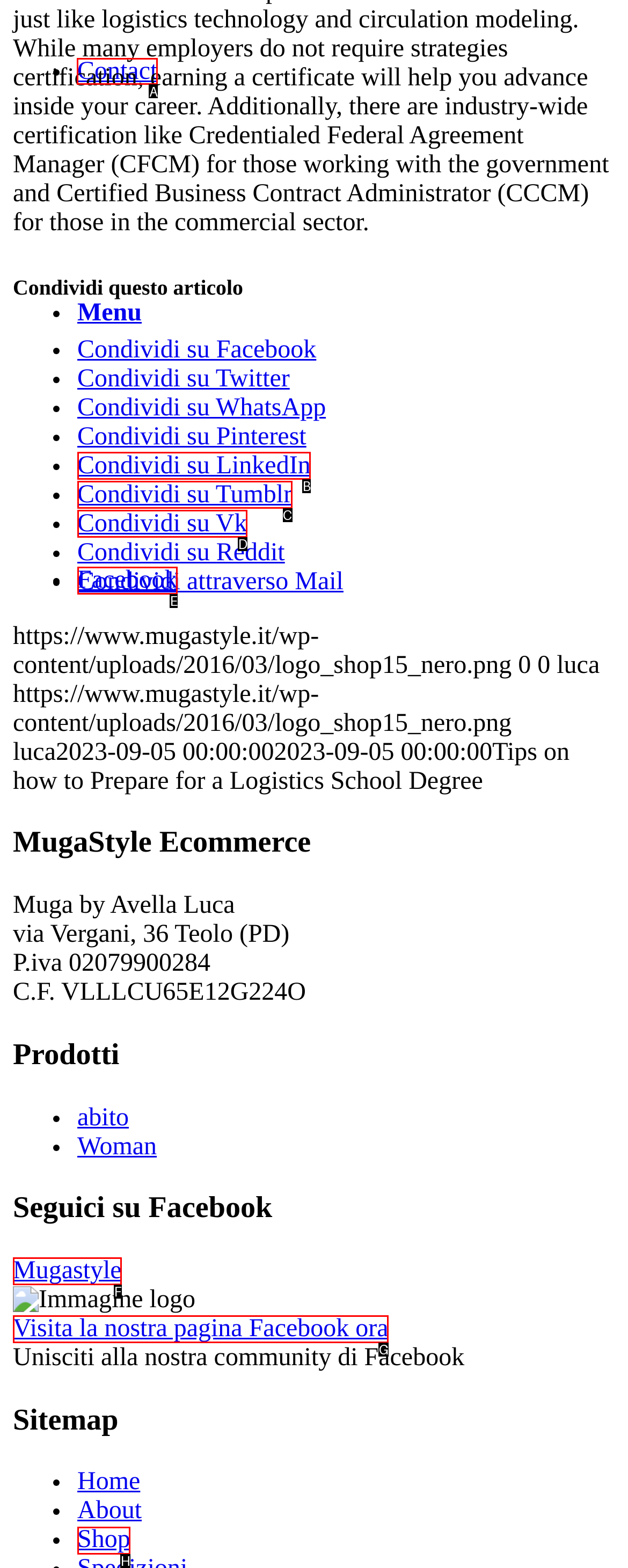Select the appropriate HTML element that needs to be clicked to execute the following task: Click on Contact. Respond with the letter of the option.

A